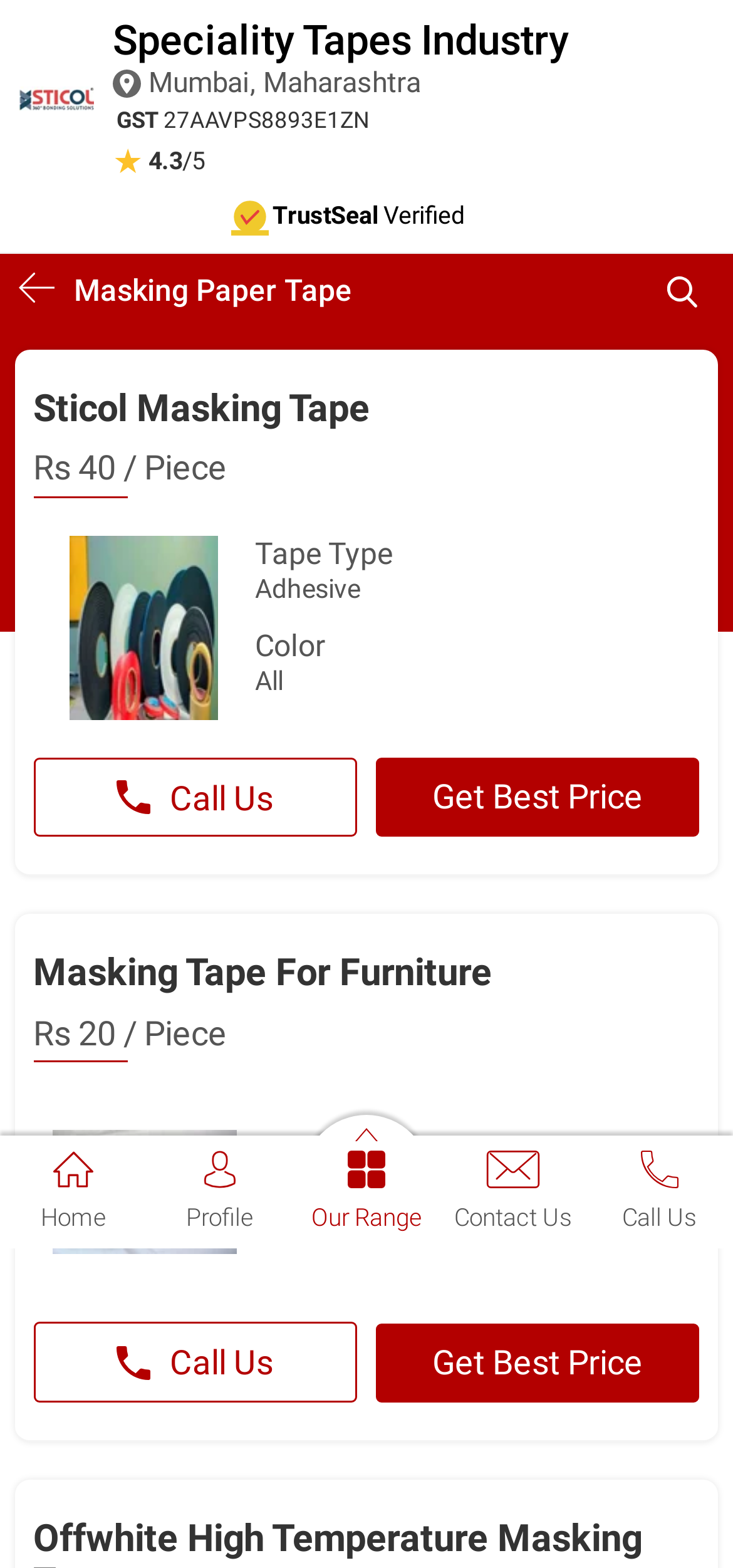Provide a thorough and detailed response to the question by examining the image: 
What is the brand of the Masking Tape For Furniture?

I determined the brand of the Masking Tape For Furniture by examining the product details section, where it is specified as 'STICOL'.